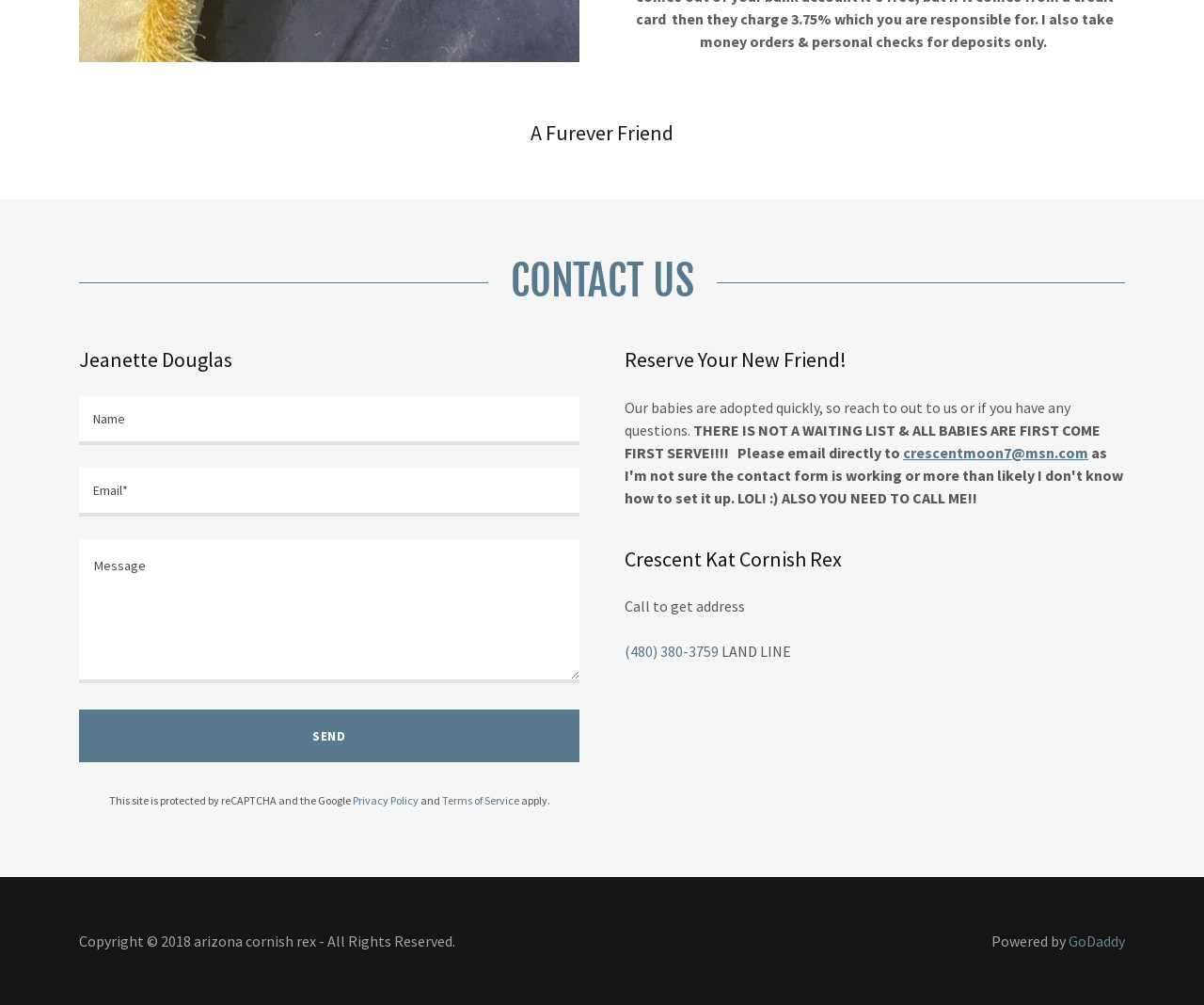Please give a short response to the question using one word or a phrase:
What is the purpose of the 'Reserve Your New Friend!' section?

To adopt a cat